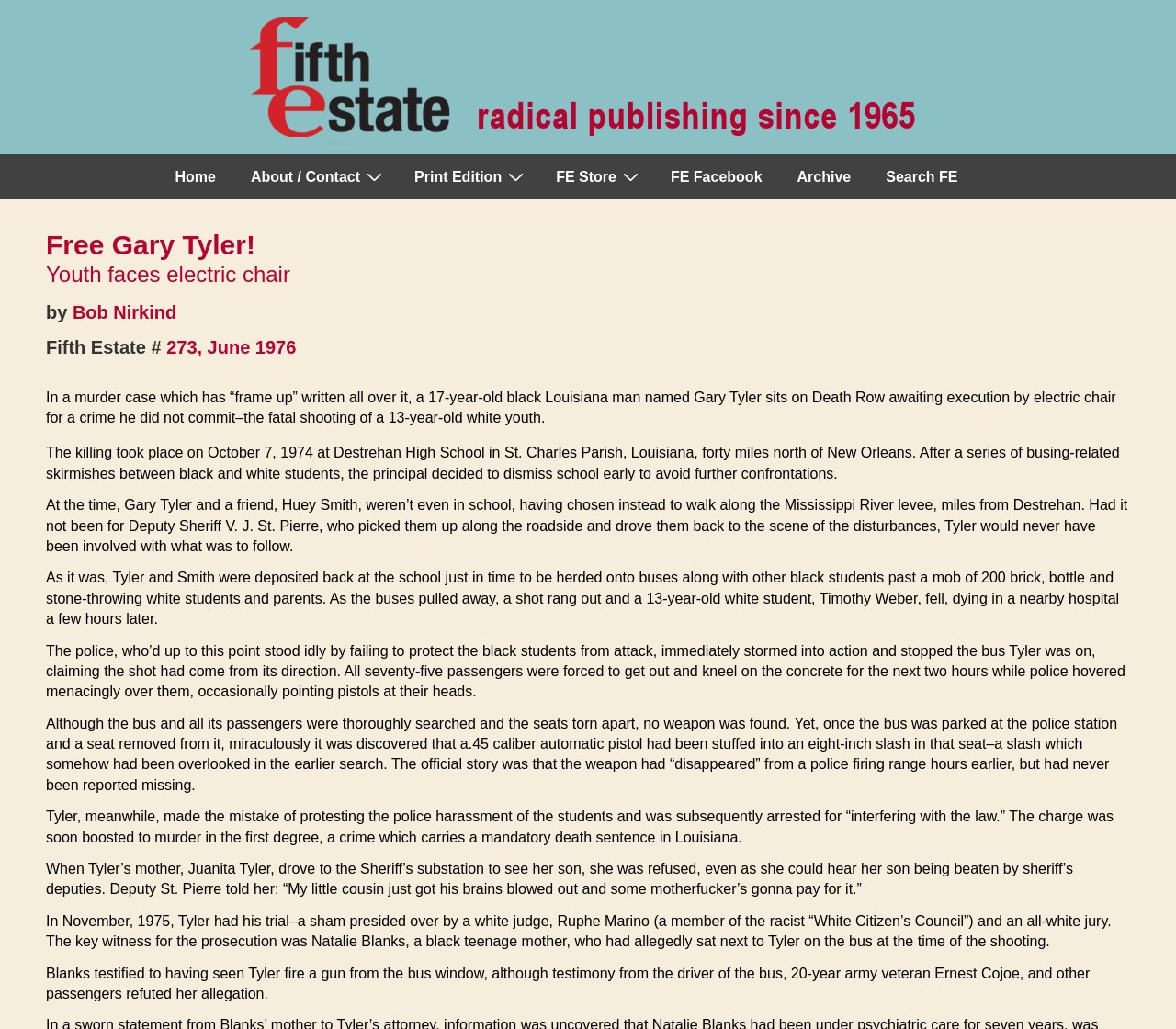What is Gary Tyler accused of?
Based on the image, provide your answer in one word or phrase.

Murder